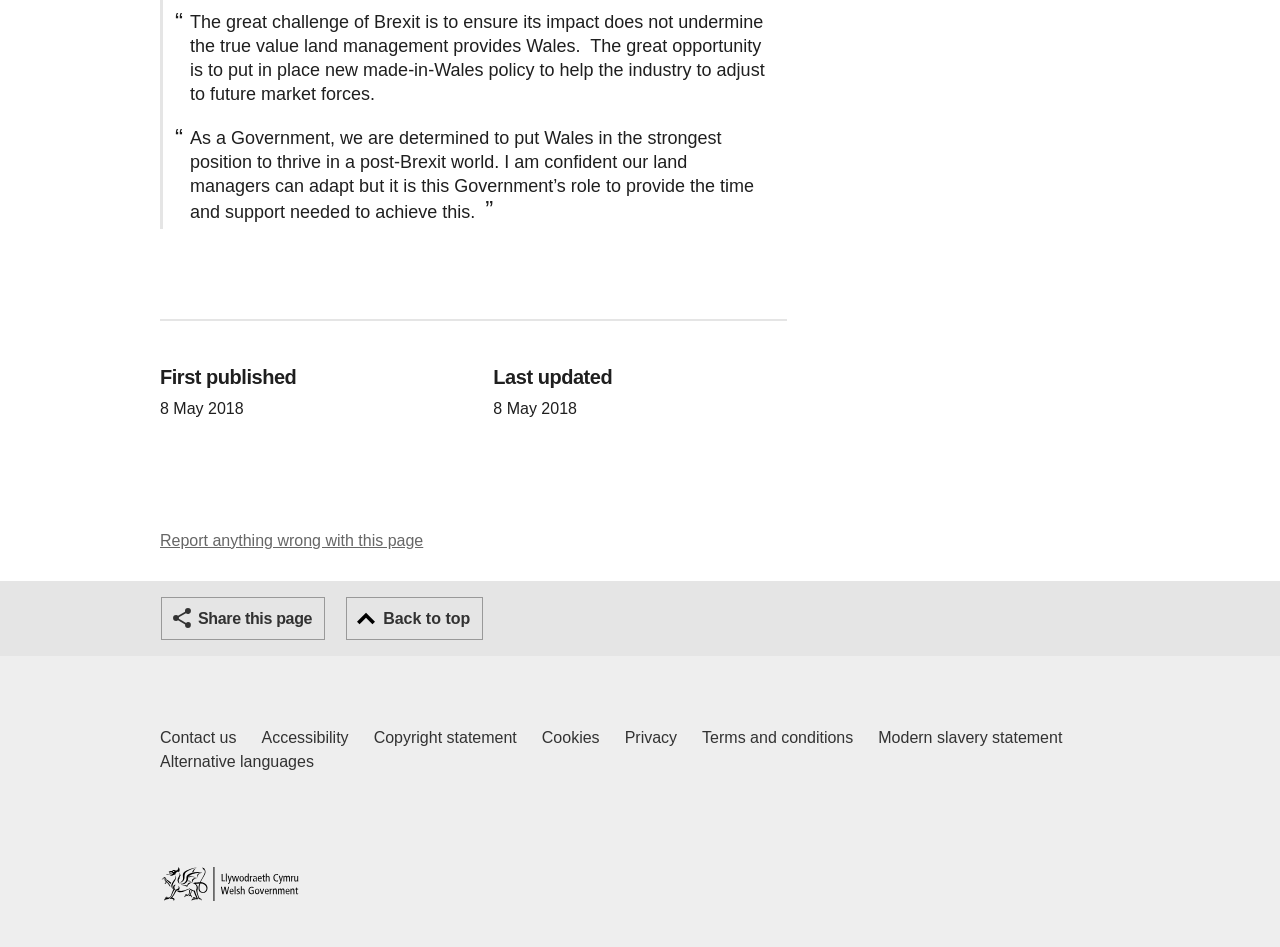Pinpoint the bounding box coordinates of the clickable element to carry out the following instruction: "Click the logo."

None